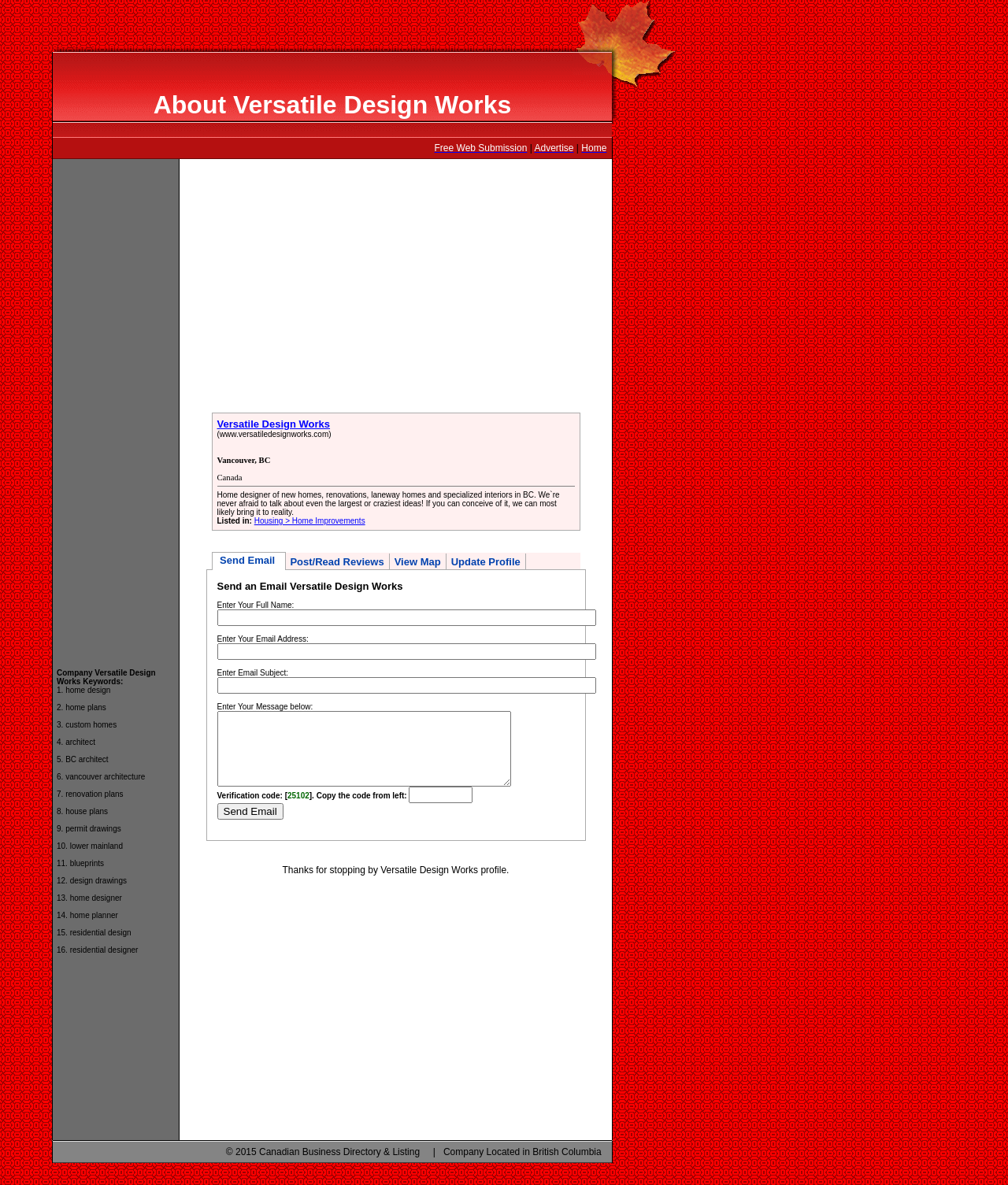Can you extract the primary headline text from the webpage?

About Versatile Design Works